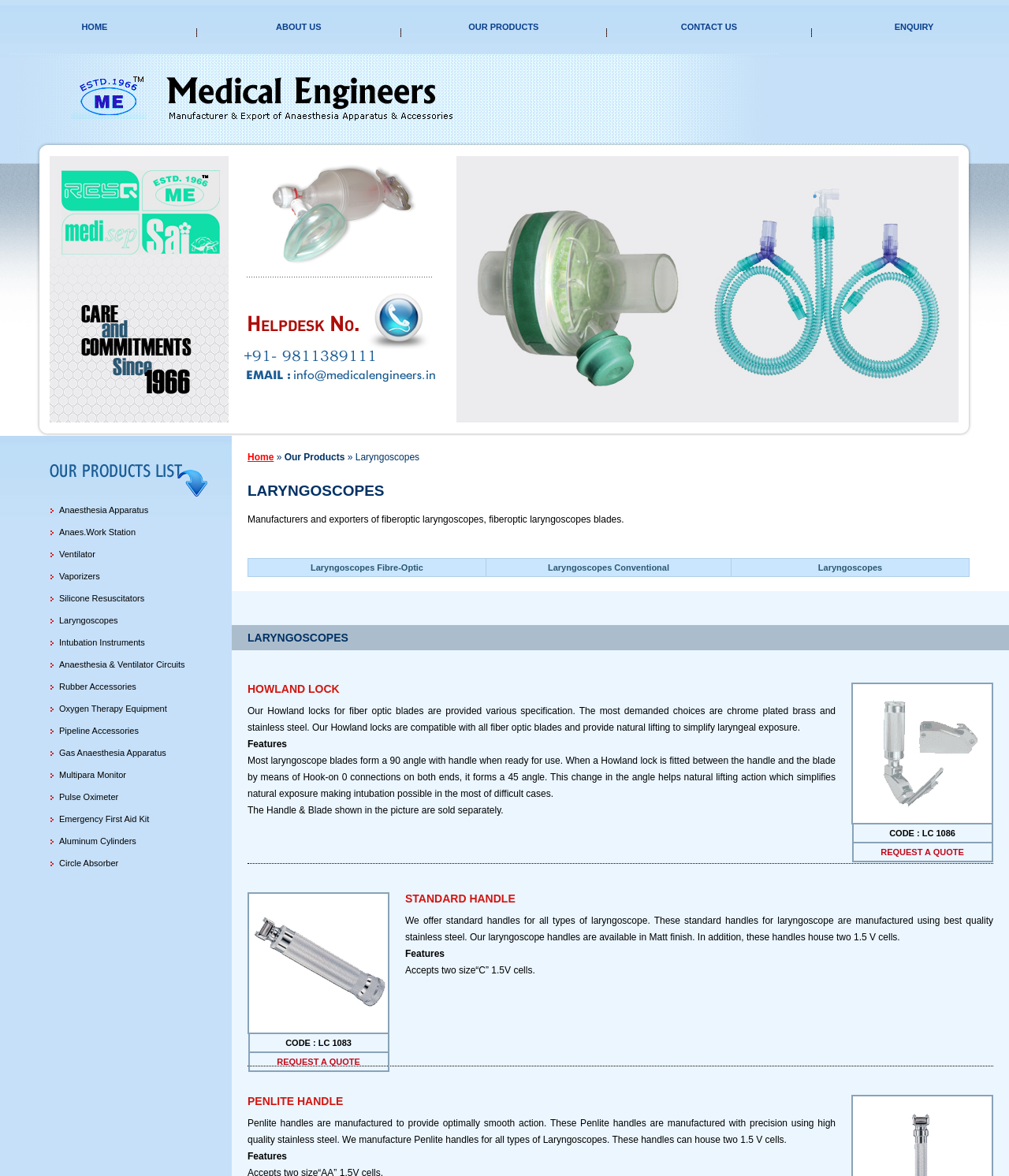What is the purpose of the Howland lock?
Using the visual information, answer the question in a single word or phrase.

Natural lifting action